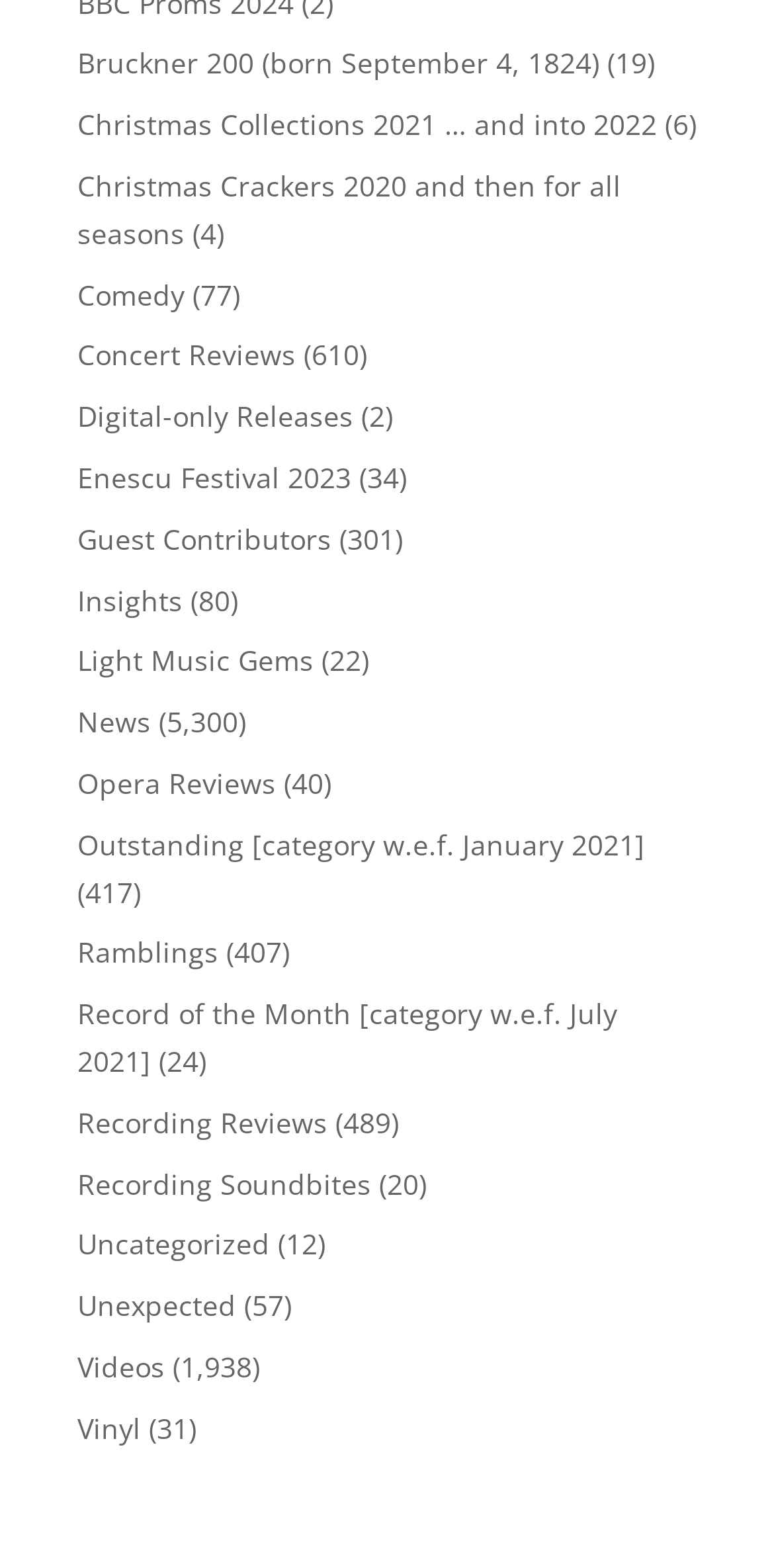What is the name of the composer mentioned on this webpage?
Refer to the image and provide a one-word or short phrase answer.

Bruckner